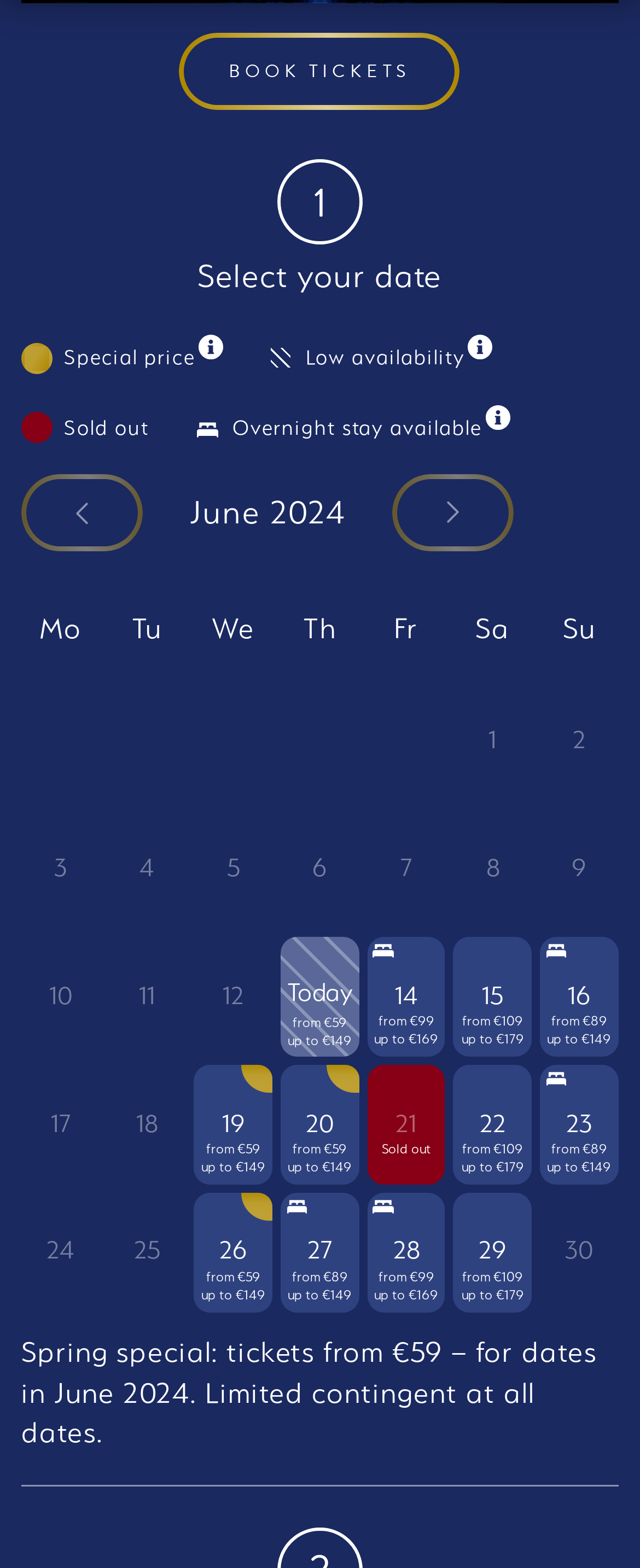Determine the bounding box coordinates of the section I need to click to execute the following instruction: "Call the phone number". Provide the coordinates as four float numbers between 0 and 1, i.e., [left, top, right, bottom].

None